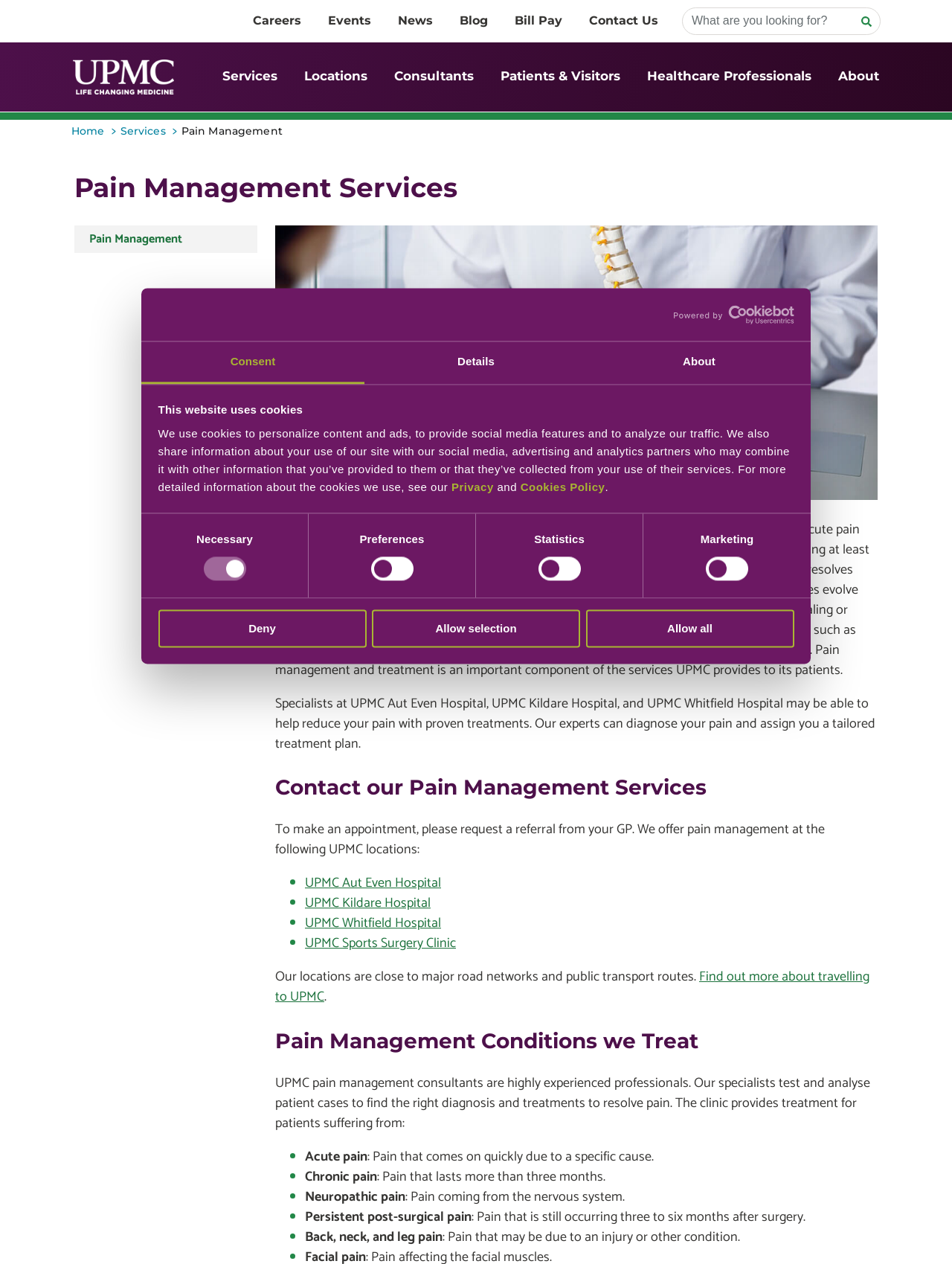Bounding box coordinates are specified in the format (top-left x, top-left y, bottom-right x, bottom-right y). All values are floating point numbers bounded between 0 and 1. Please provide the bounding box coordinate of the region this sentence describes: Contact Us

[0.619, 0.011, 0.691, 0.022]